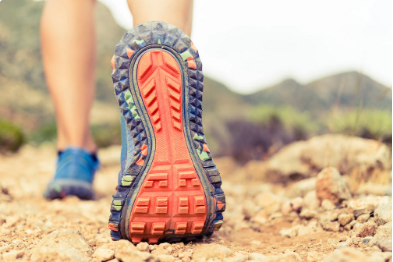Provide a comprehensive description of the image.

The image showcases the sole of a rugged athletic shoe as it treads along a dirt path, highlighting its textured grip designed for outdoor adventures. The vibrant red and blue colors of the shoe suggest a stylish yet functional design, suitable for various terrains. In the background, a picturesque landscape of rolling hills and greenery can be seen, emphasizing an active lifestyle and the joys of exploration. This visual encapsulates the essence of outdoor footwear that not only provides support and stability for dynamic activities but also reflects modern trends in athletic fashion.